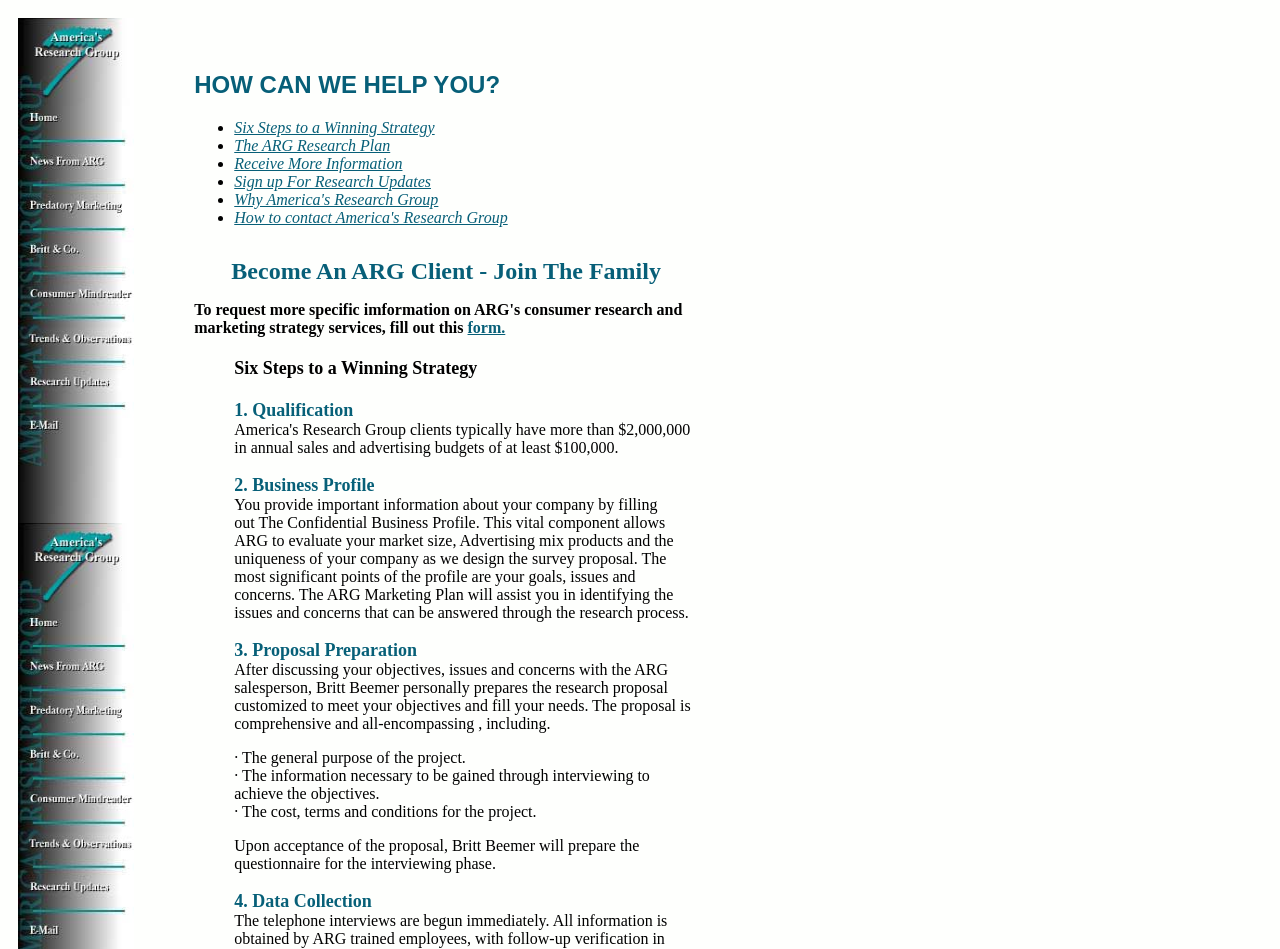Identify the bounding box coordinates for the UI element described by the following text: "form.". Provide the coordinates as four float numbers between 0 and 1, in the format [left, top, right, bottom].

[0.365, 0.336, 0.395, 0.354]